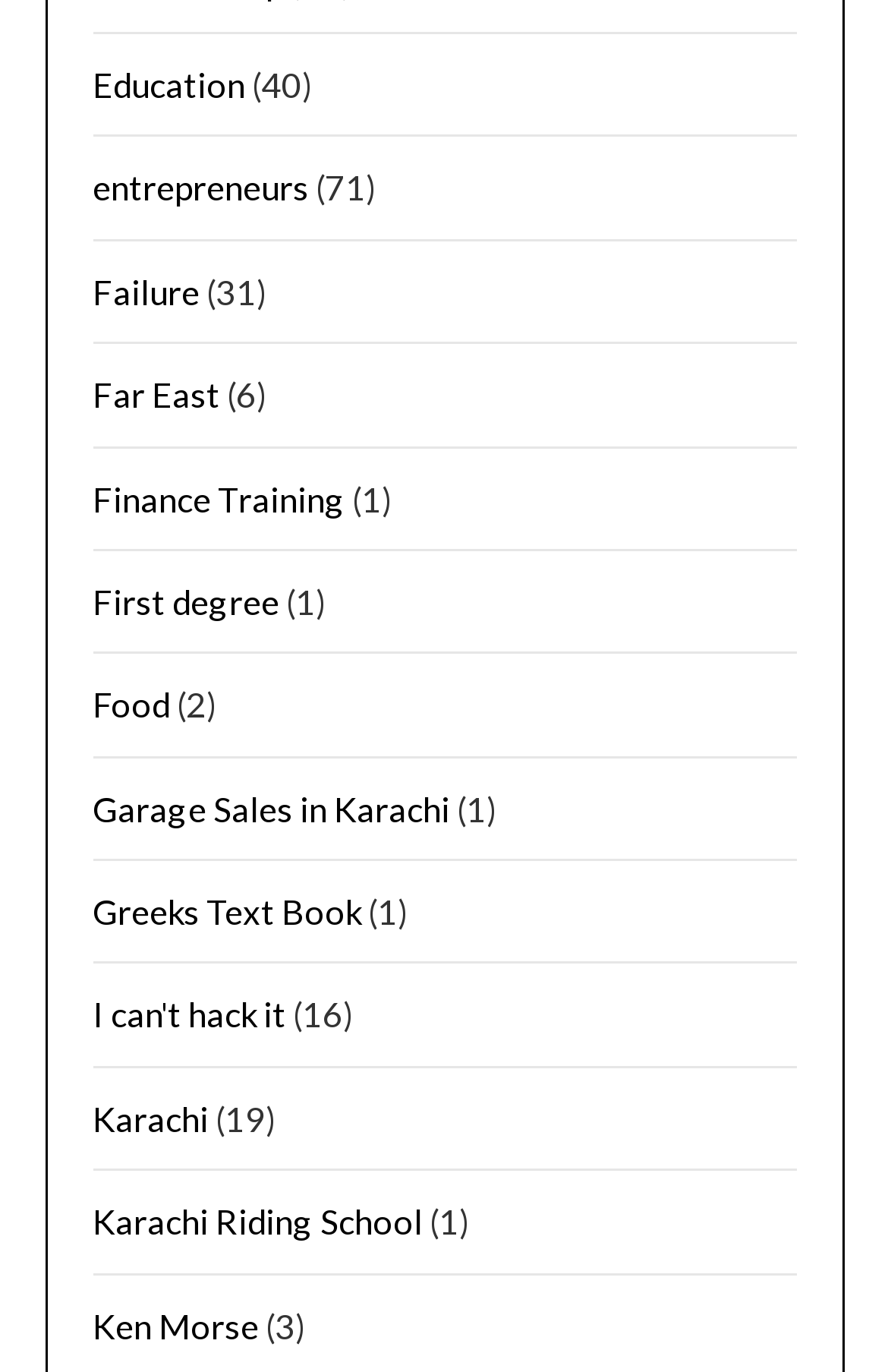Provide a single word or phrase to answer the given question: 
What is the first link on the webpage?

Education